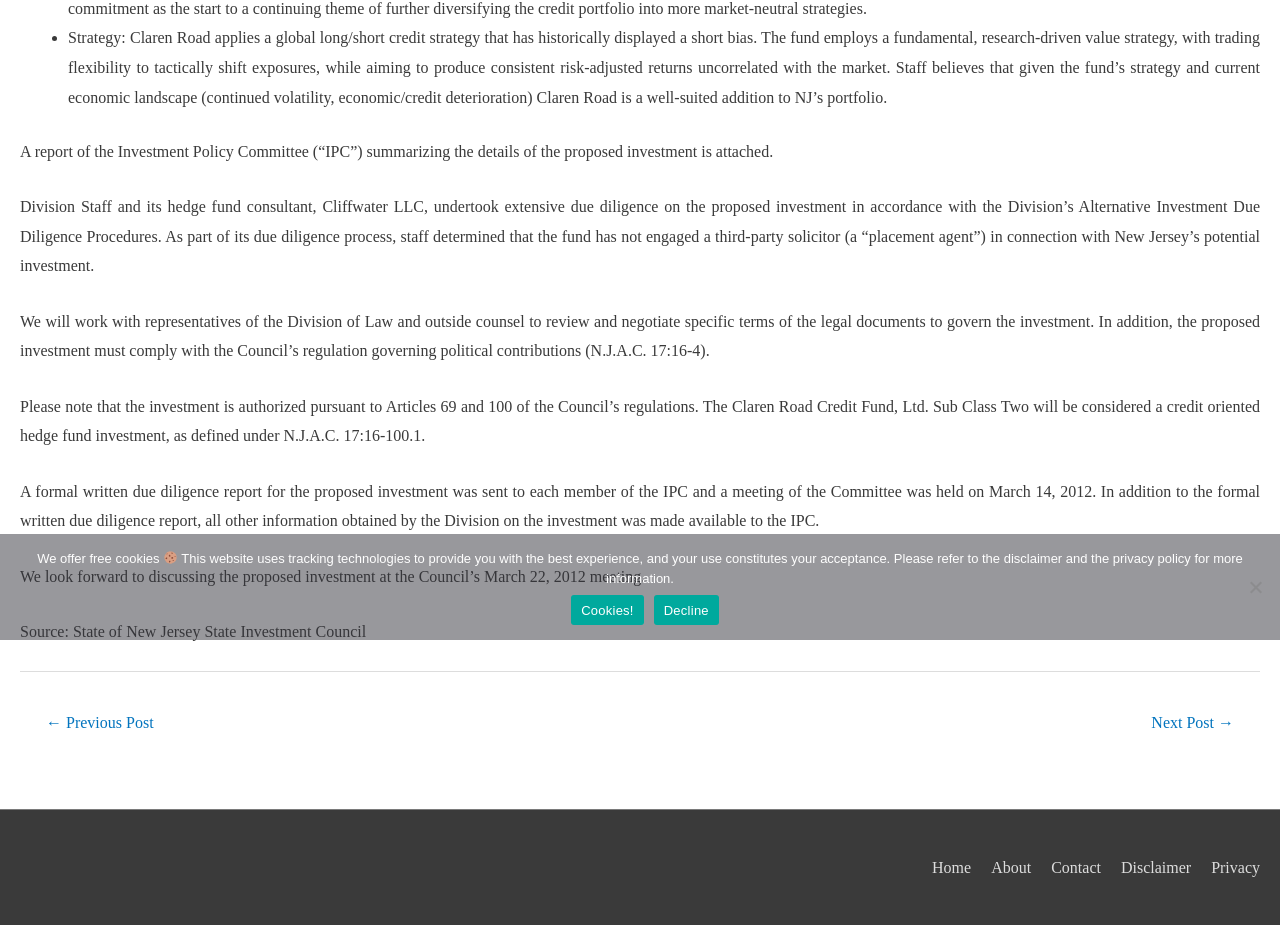Provide the bounding box coordinates of the HTML element this sentence describes: "About". The bounding box coordinates consist of four float numbers between 0 and 1, i.e., [left, top, right, bottom].

[0.762, 0.928, 0.806, 0.946]